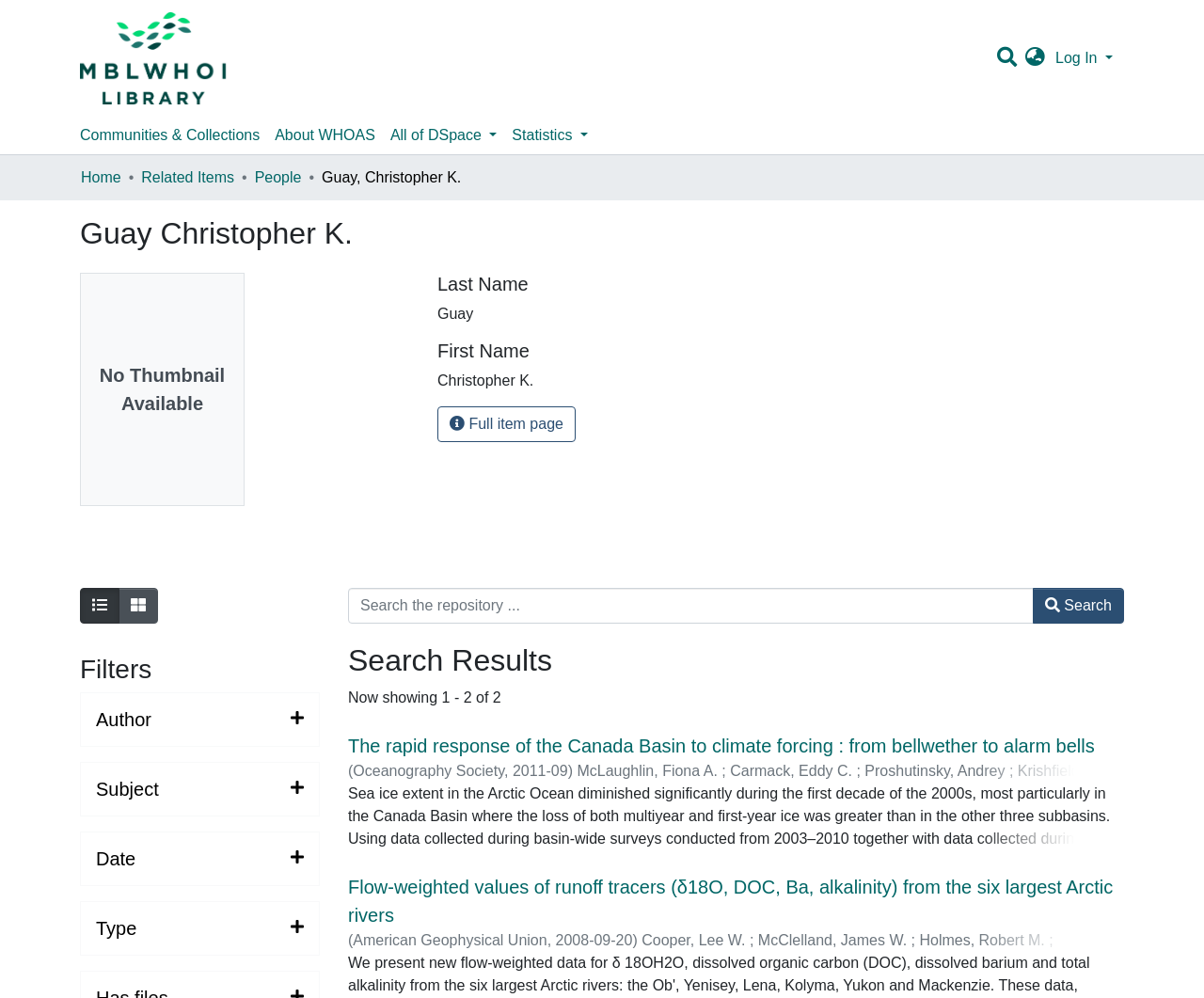Please determine the bounding box coordinates of the area that needs to be clicked to complete this task: 'Search the repository'. The coordinates must be four float numbers between 0 and 1, formatted as [left, top, right, bottom].

[0.289, 0.589, 0.858, 0.625]